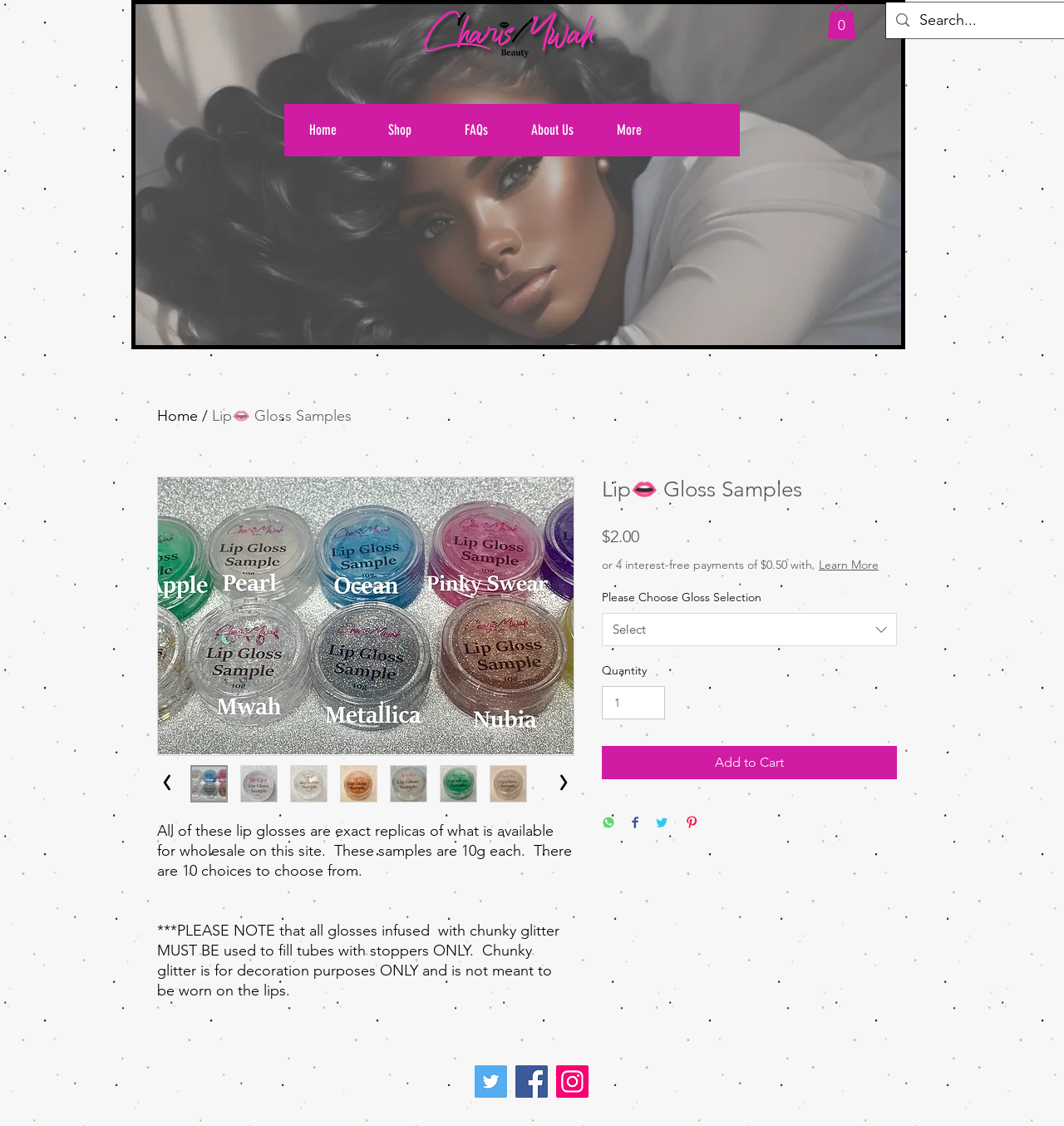Locate the bounding box coordinates of the element that needs to be clicked to carry out the instruction: "View the post 'Weekly visions - week 18, 2024'". The coordinates should be given as four float numbers ranging from 0 to 1, i.e., [left, top, right, bottom].

None